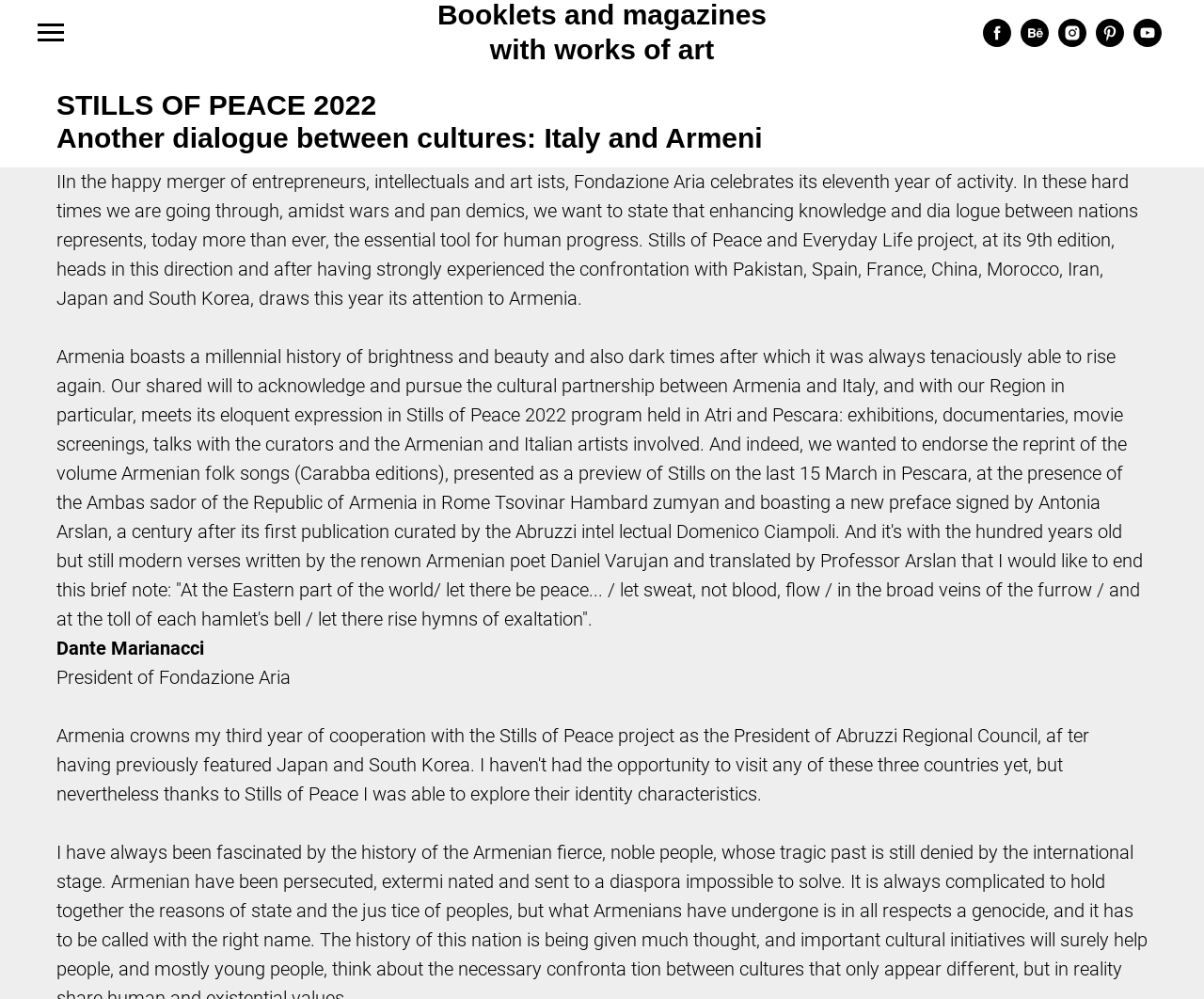Using the provided description aria-label="behance", find the bounding box coordinates for the UI element. Provide the coordinates in (top-left x, top-left y, bottom-right x, bottom-right y) format, ensuring all values are between 0 and 1.

[0.848, 0.033, 0.871, 0.049]